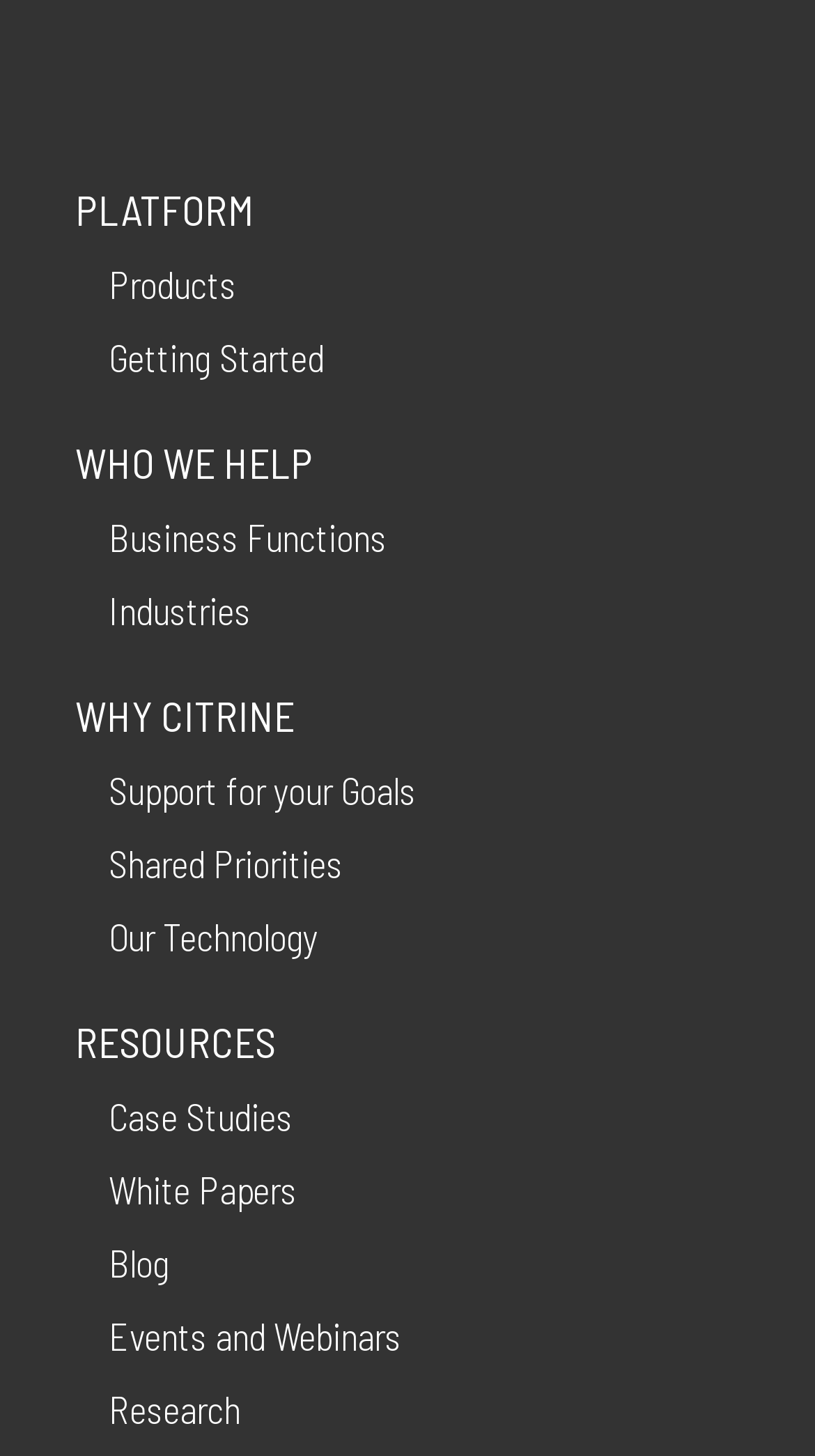What is the second product-related link?
Offer a detailed and exhaustive answer to the question.

I analyzed the links under the Products category and found that the second product-related link is Getting Started, which is listed below the Products link.